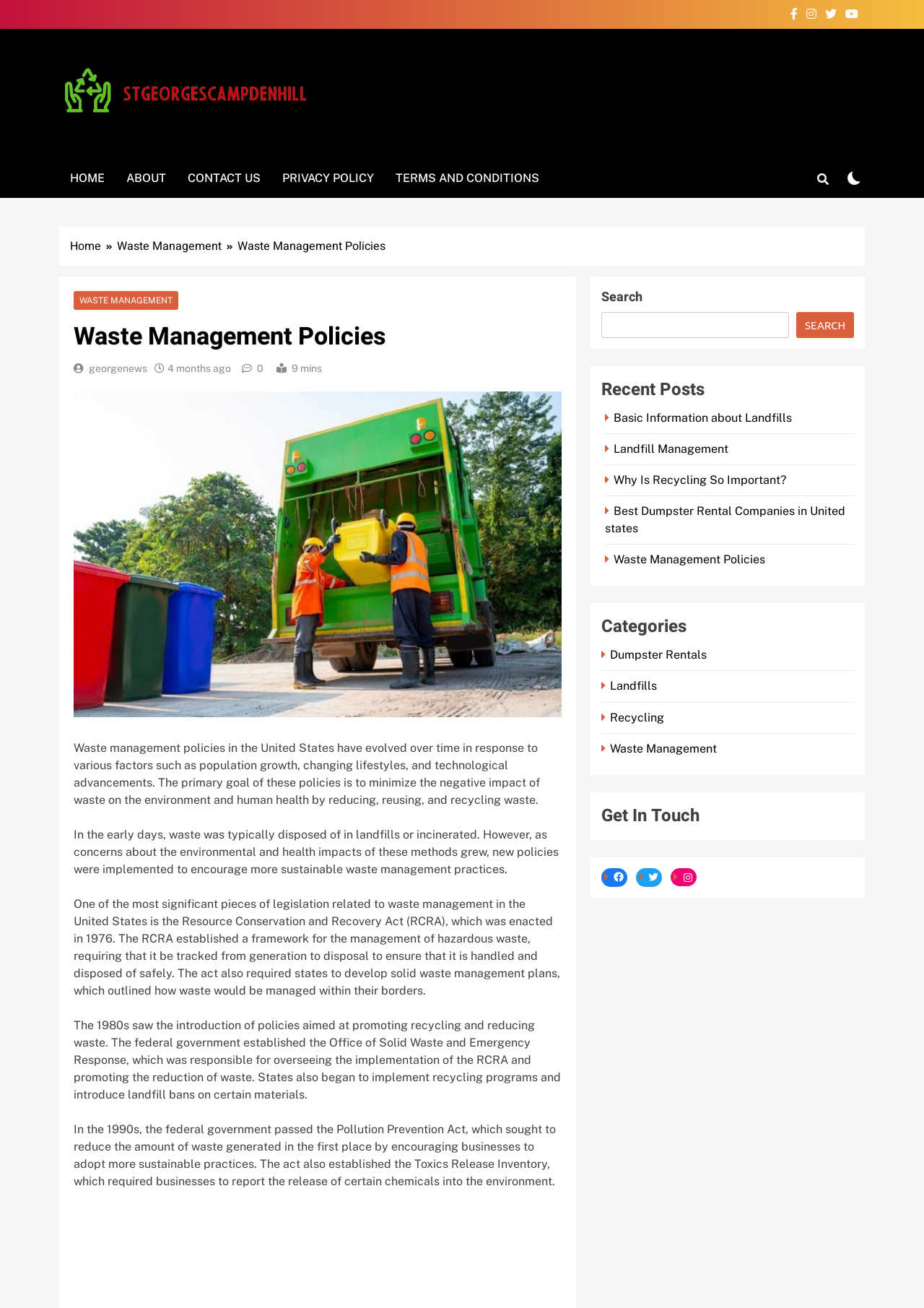What is the purpose of the Toxics Release Inventory?
From the screenshot, provide a brief answer in one word or phrase.

report release of certain chemicals